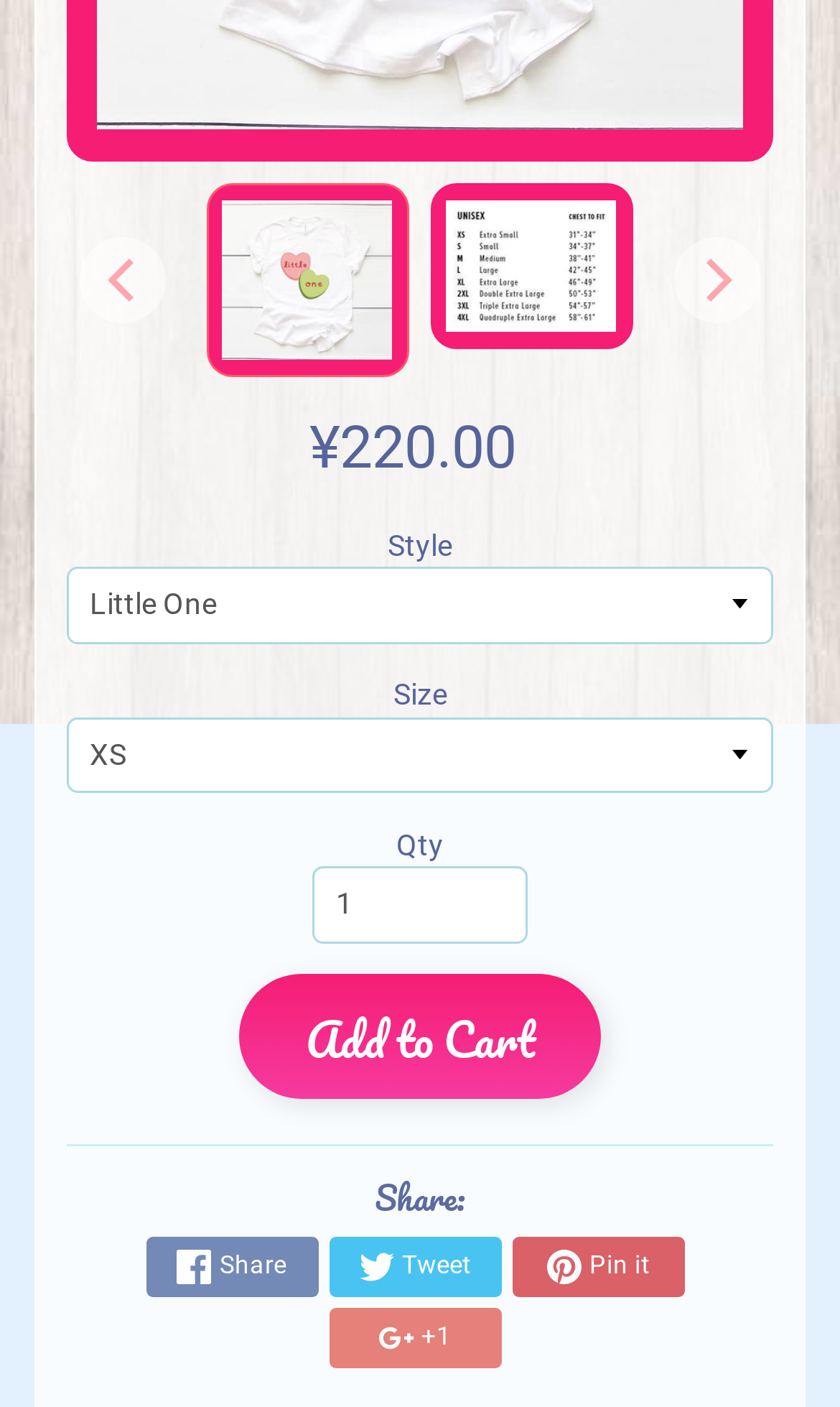Pinpoint the bounding box coordinates of the area that must be clicked to complete this instruction: "Set the quantity".

[0.372, 0.616, 0.628, 0.671]